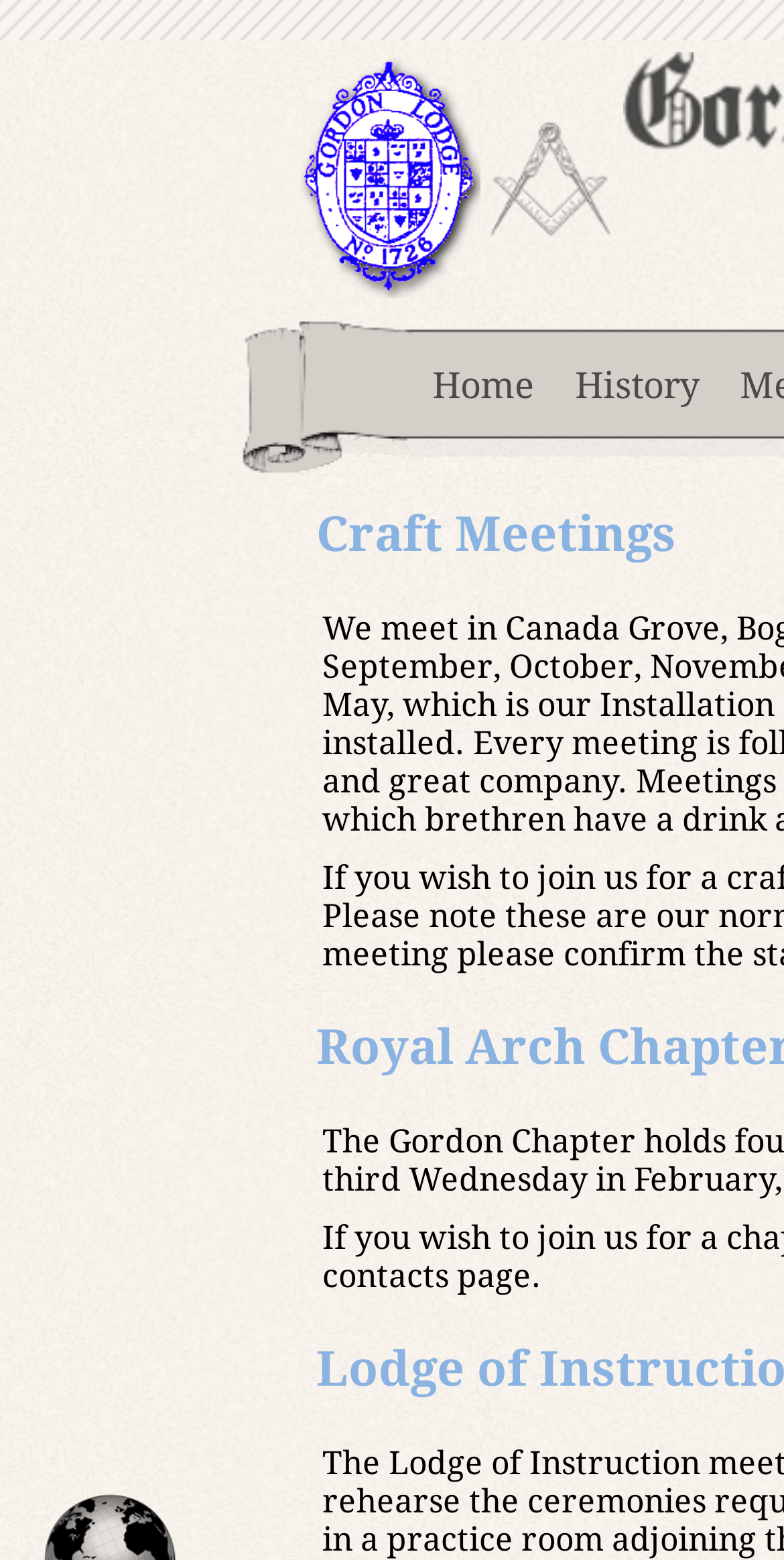Construct a thorough caption encompassing all aspects of the webpage.

The webpage is divided into several sections, with a prominent image on the top left, taking up about a quarter of the screen. To the right of this image, there is another image of similar size. Below these images, there is a row of three elements, with an image on the left, a link labeled "Home" in the middle, and a link labeled "History" on the right. The "Home" and "History" links are likely navigation elements, allowing users to access different parts of the website. The image on the left in this row is slightly larger than the other two elements. Overall, the webpage has a simple and organized layout, with a focus on navigation and visual elements.